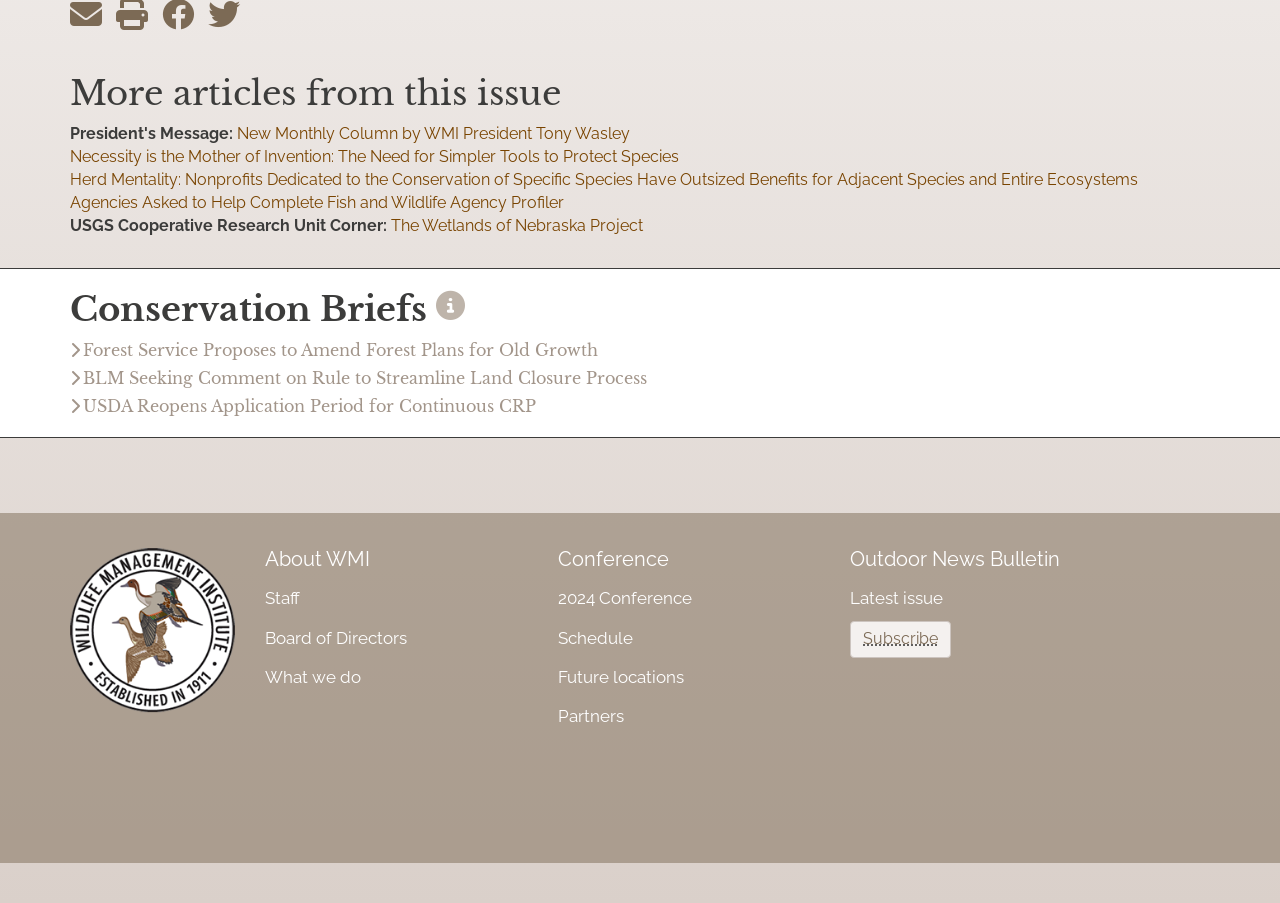Show the bounding box coordinates of the region that should be clicked to follow the instruction: "Learn about the Wetlands of Nebraska Project."

[0.305, 0.239, 0.502, 0.26]